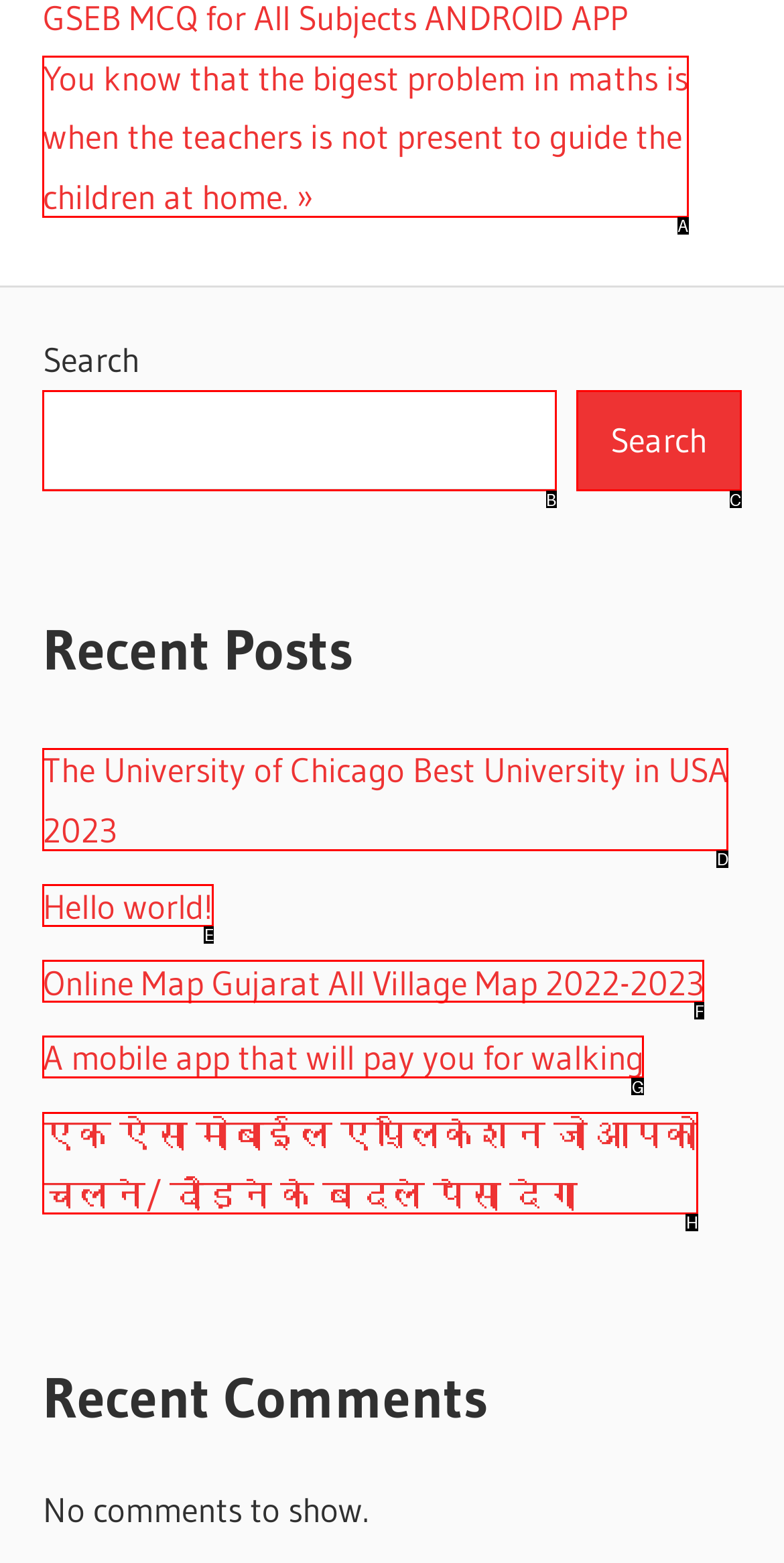Given the task: Read the next post, indicate which boxed UI element should be clicked. Provide your answer using the letter associated with the correct choice.

A